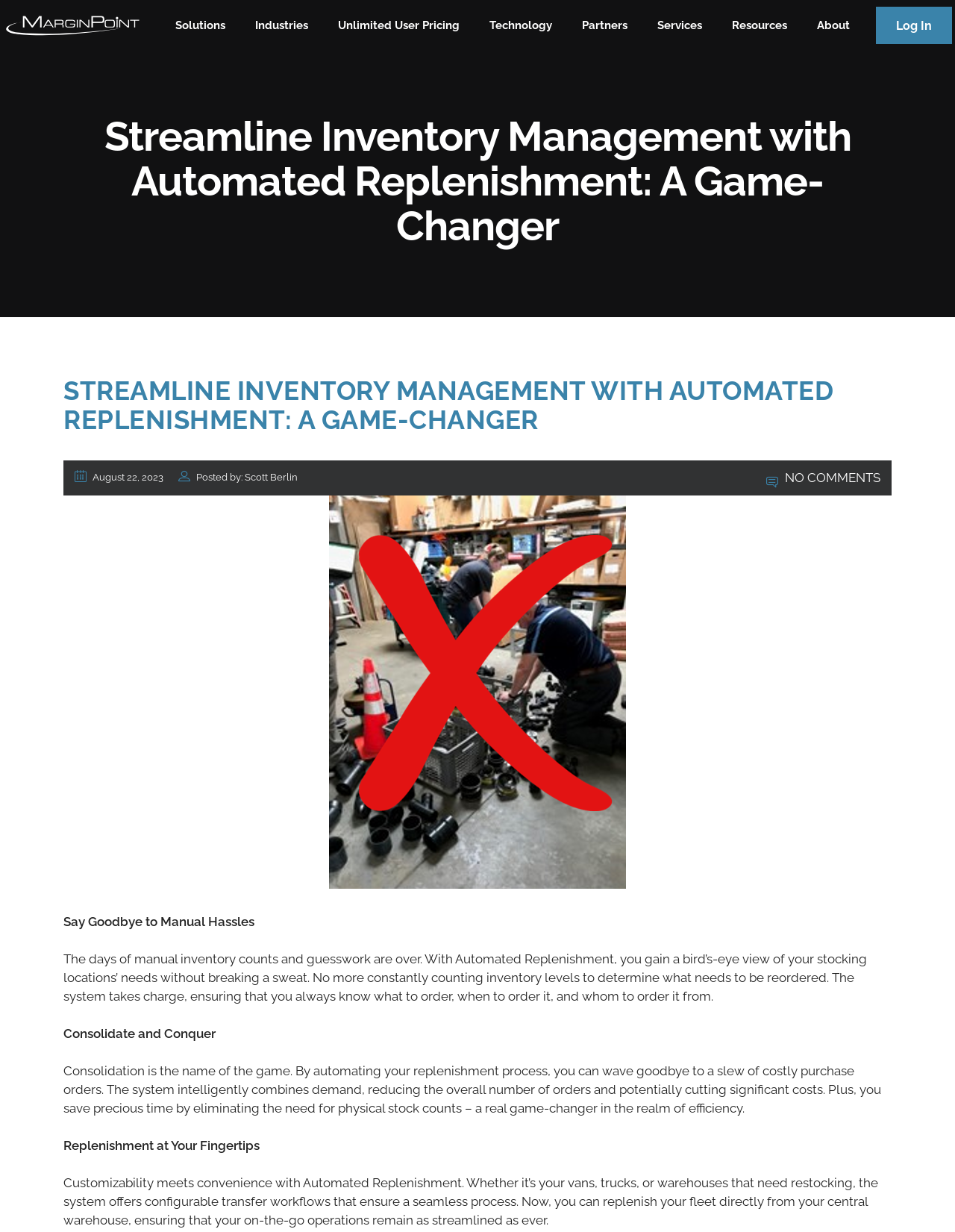What is the purpose of Automated Replenishment?
Please provide a single word or phrase answer based on the image.

To streamline inventory management